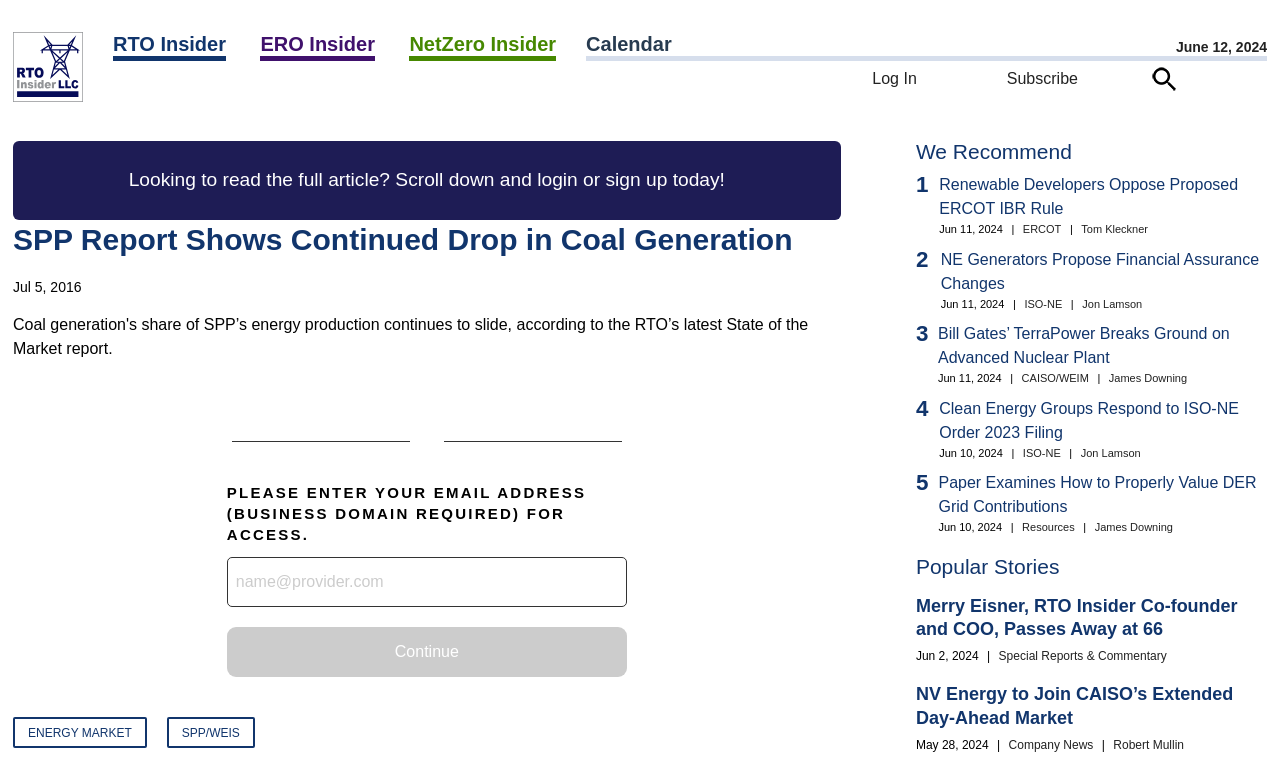Locate the bounding box coordinates for the element described below: "CAISO/WEIM". The coordinates must be four float values between 0 and 1, formatted as [left, top, right, bottom].

[0.798, 0.489, 0.851, 0.505]